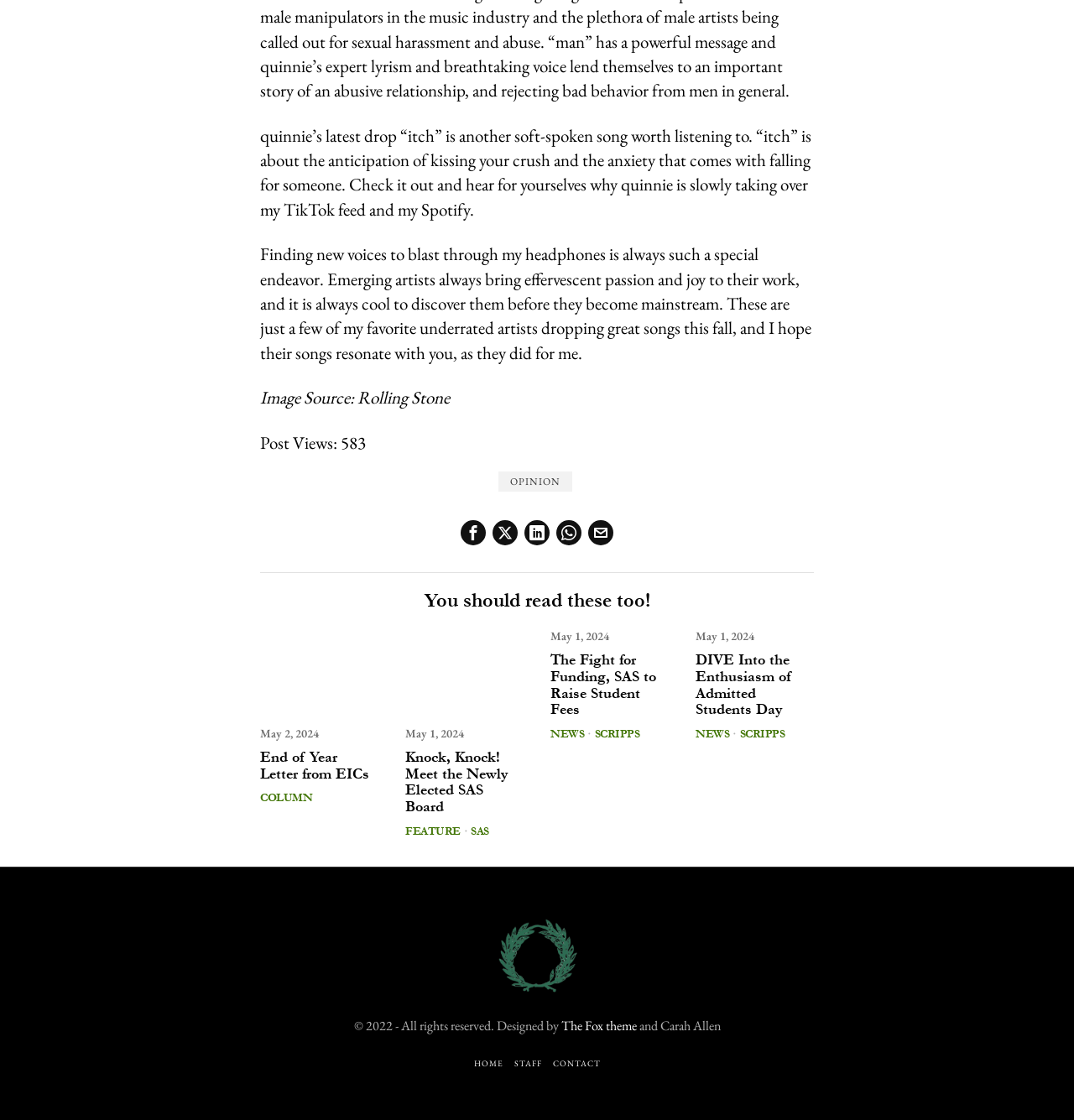Locate the bounding box coordinates of the area you need to click to fulfill this instruction: 'Go to the home page'. The coordinates must be in the form of four float numbers ranging from 0 to 1: [left, top, right, bottom].

[0.441, 0.944, 0.468, 0.955]